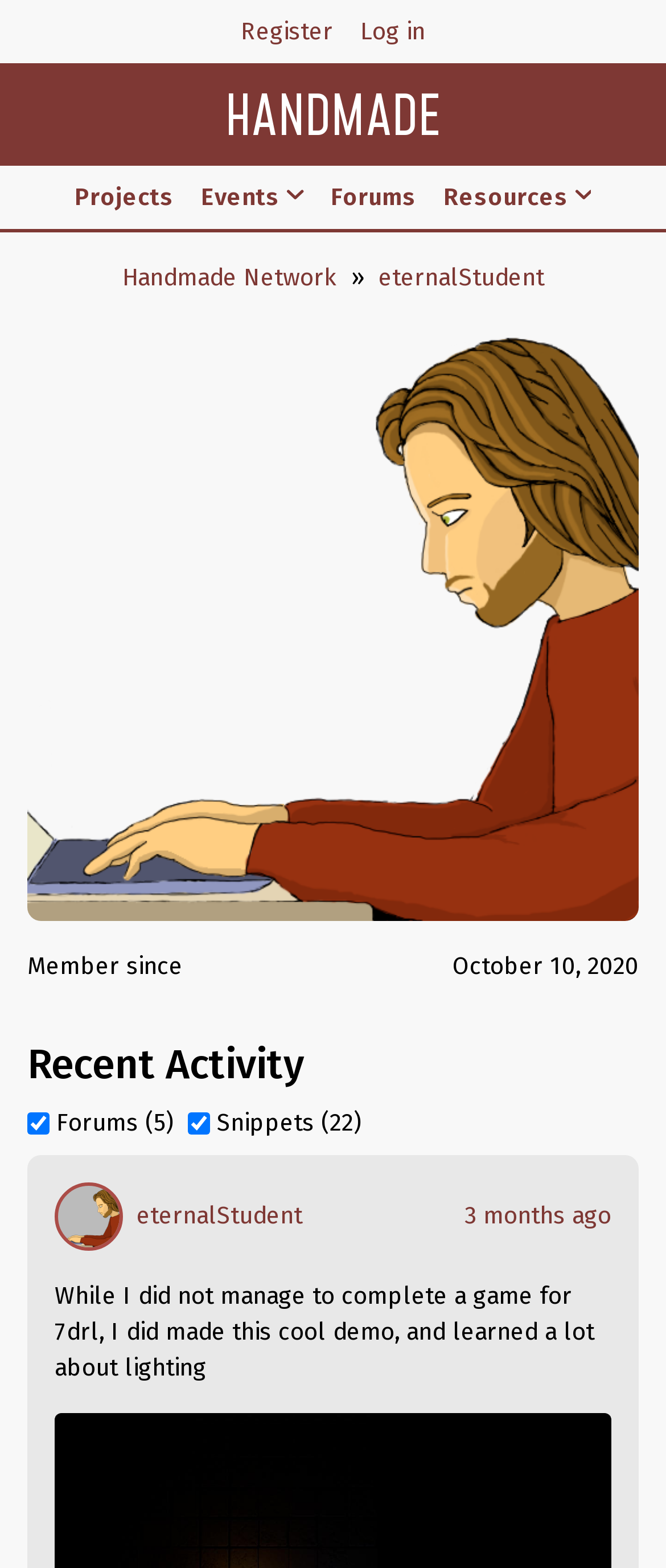Using the information in the image, give a comprehensive answer to the question: 
What is the date of the user's registration?

I found the date 'October 10, 2020' in the StaticText element with the text 'October 10, 2020' which is part of the user's profile information.